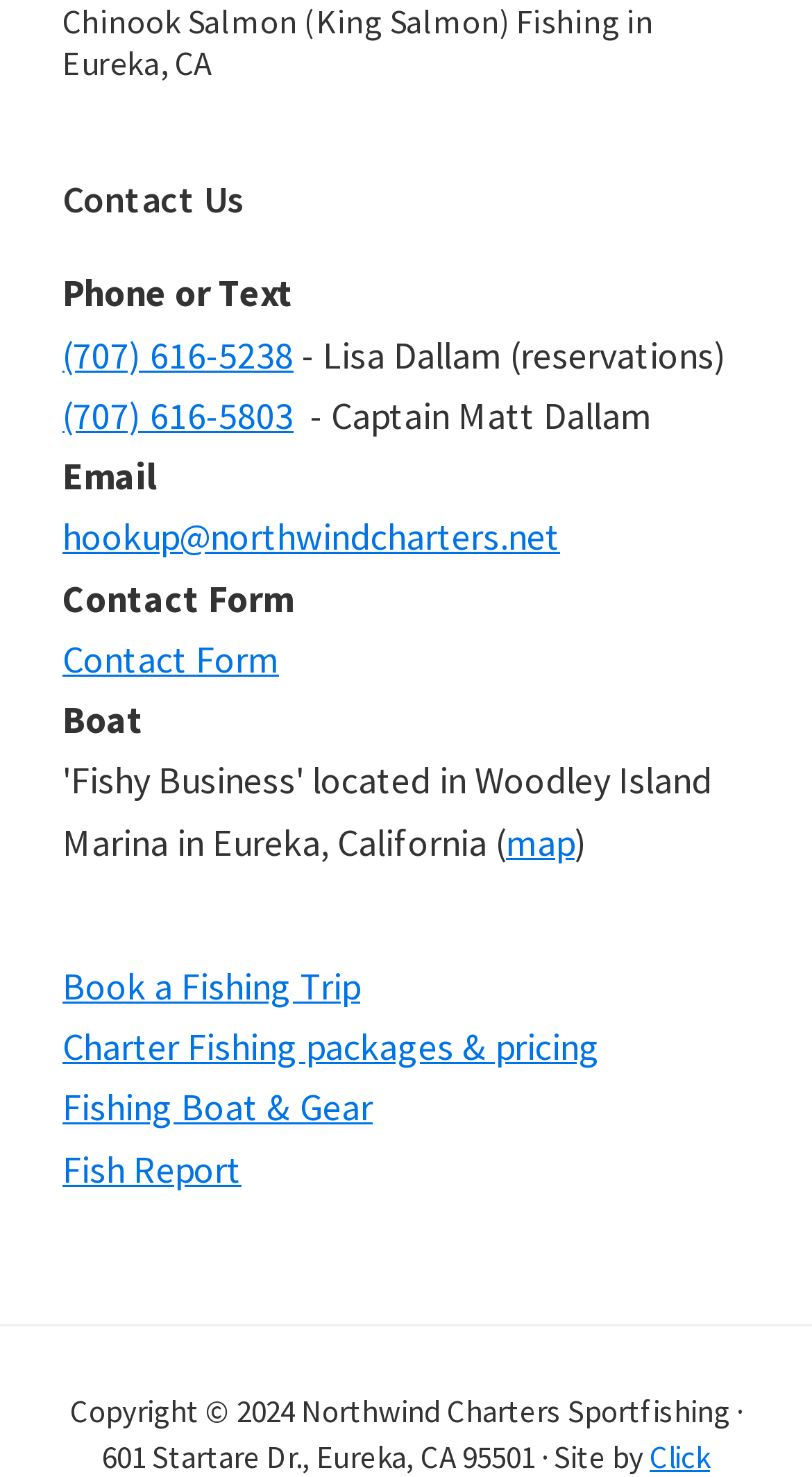Pinpoint the bounding box coordinates of the element you need to click to execute the following instruction: "Book a Fishing Trip". The bounding box should be represented by four float numbers between 0 and 1, in the format [left, top, right, bottom].

[0.077, 0.651, 0.444, 0.684]